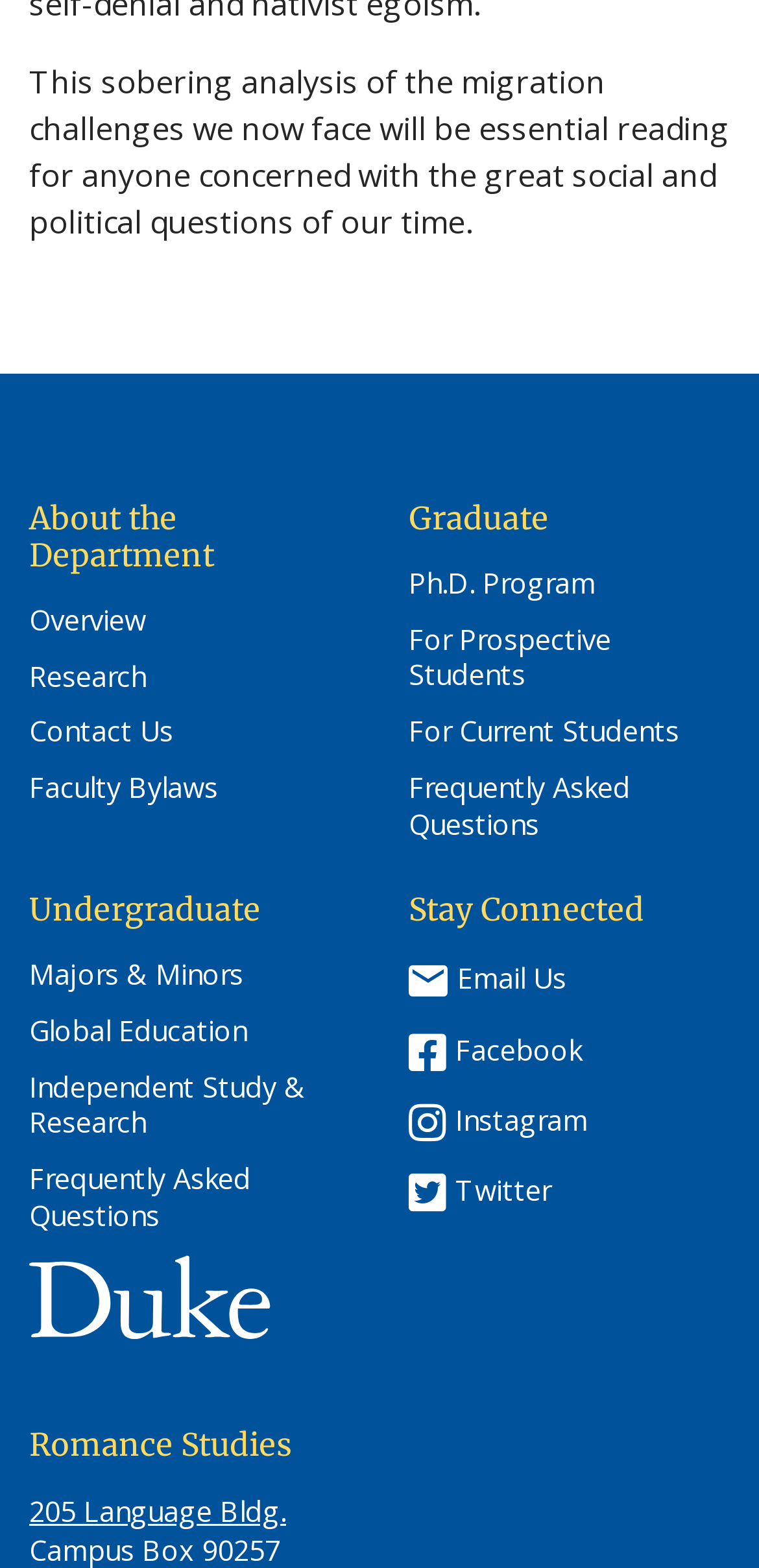Identify the bounding box coordinates of the section that should be clicked to achieve the task described: "Click the Duke wordmark link".

[0.038, 0.832, 0.462, 0.855]